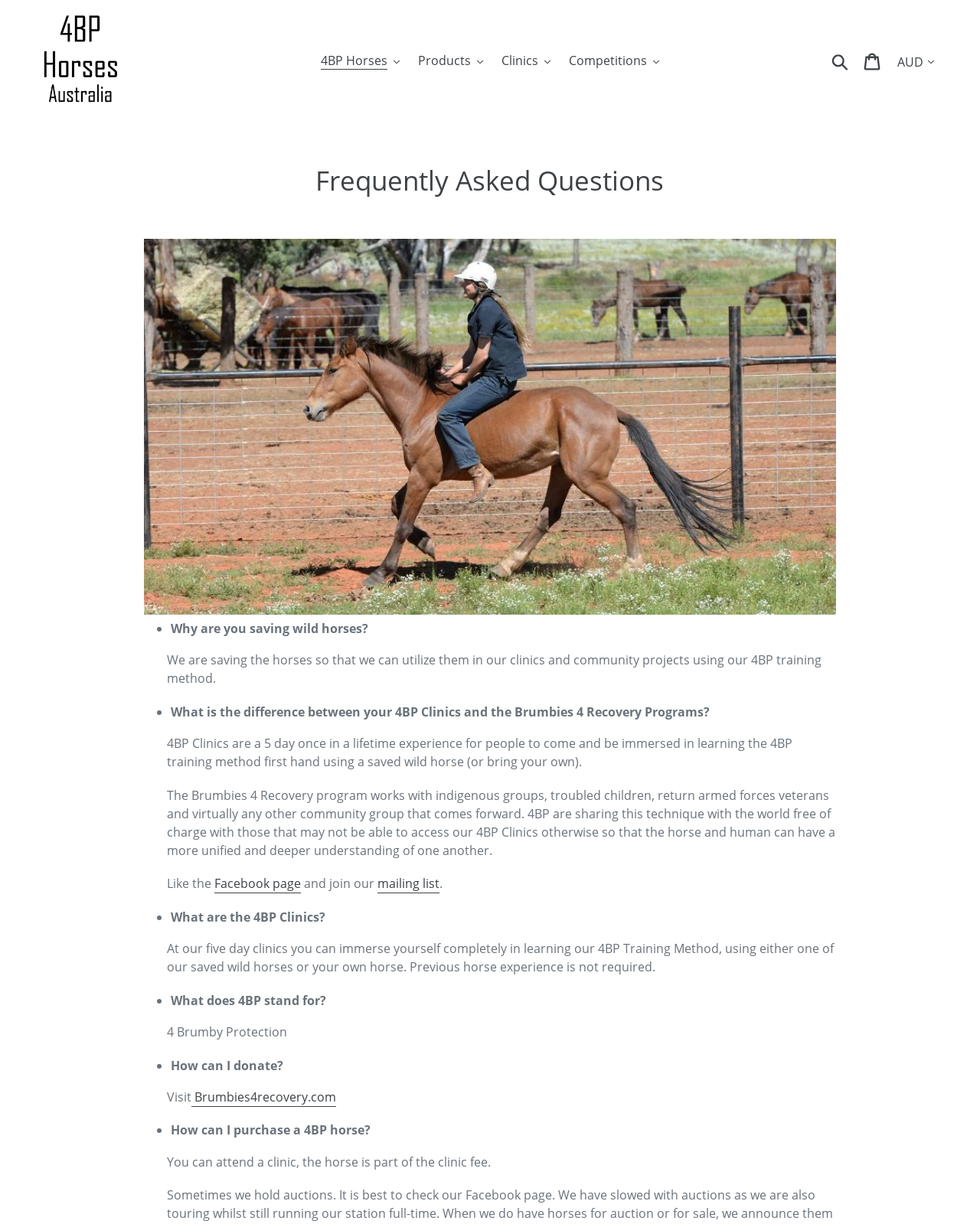Please identify the primary heading on the webpage and return its text.

Frequently Asked Questions